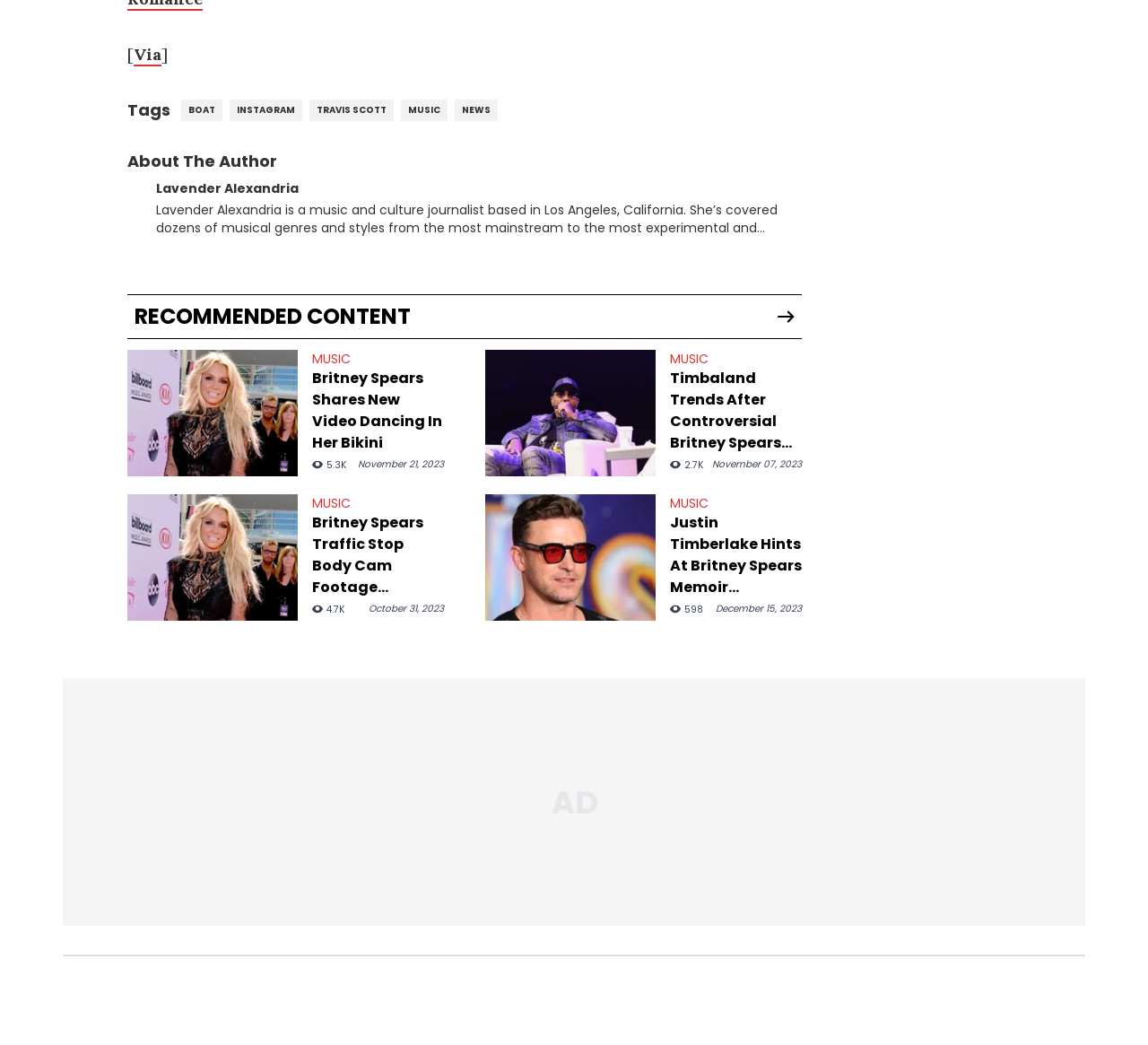Based on the element description: "Music", identify the bounding box coordinates for this UI element. The coordinates must be four float numbers between 0 and 1, listed as [left, top, right, bottom].

[0.272, 0.473, 0.387, 0.49]